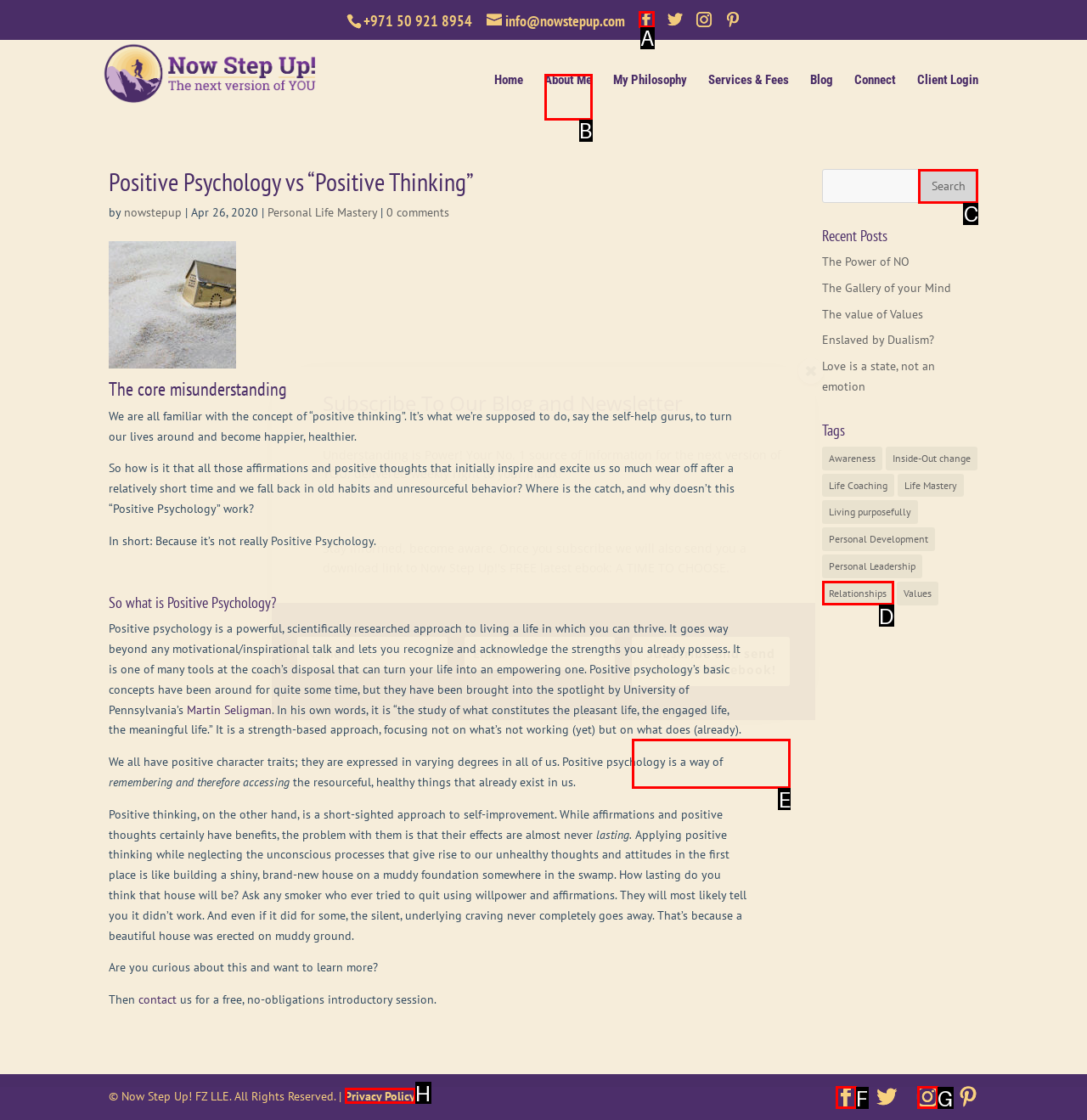Select the appropriate HTML element that needs to be clicked to execute the following task: Subscribe to our blog and newsletter. Respond with the letter of the option.

E